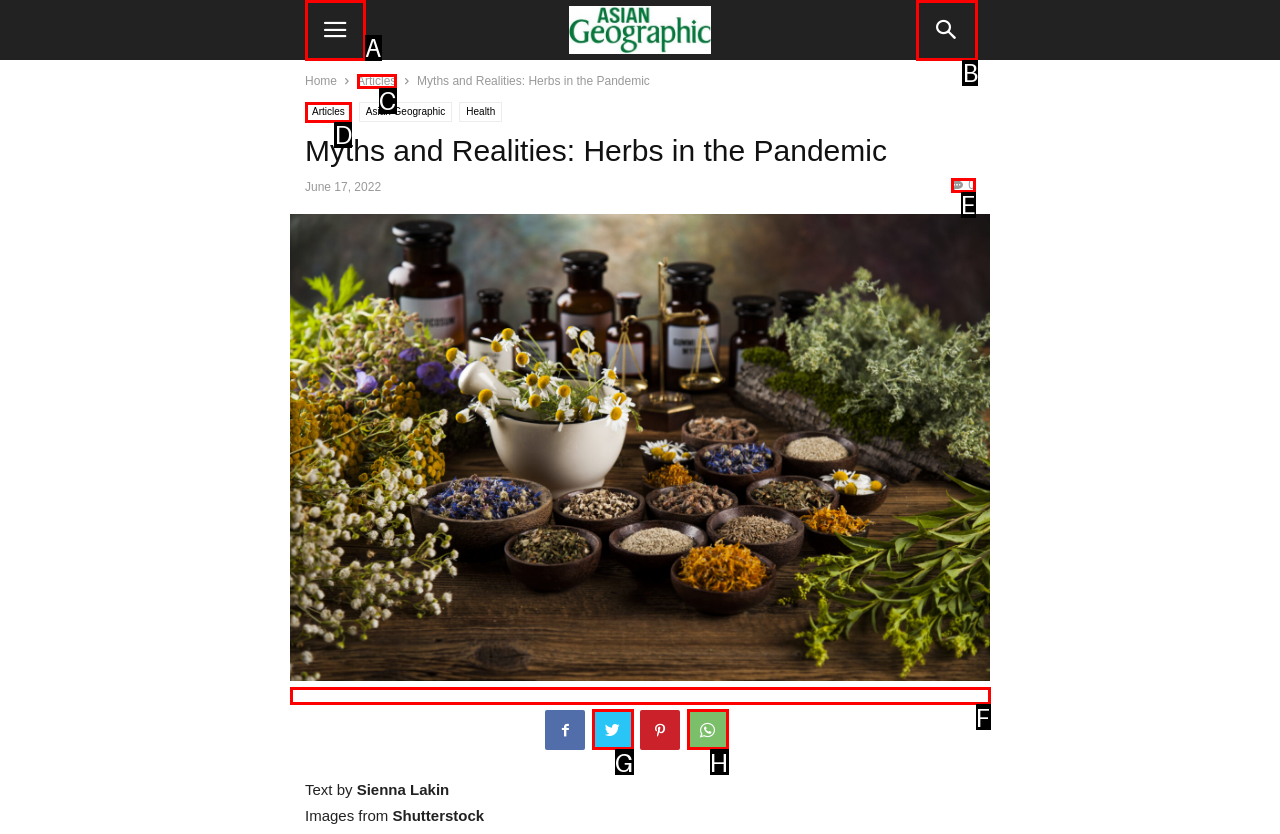Select the right option to accomplish this task: search for something. Reply with the letter corresponding to the correct UI element.

B